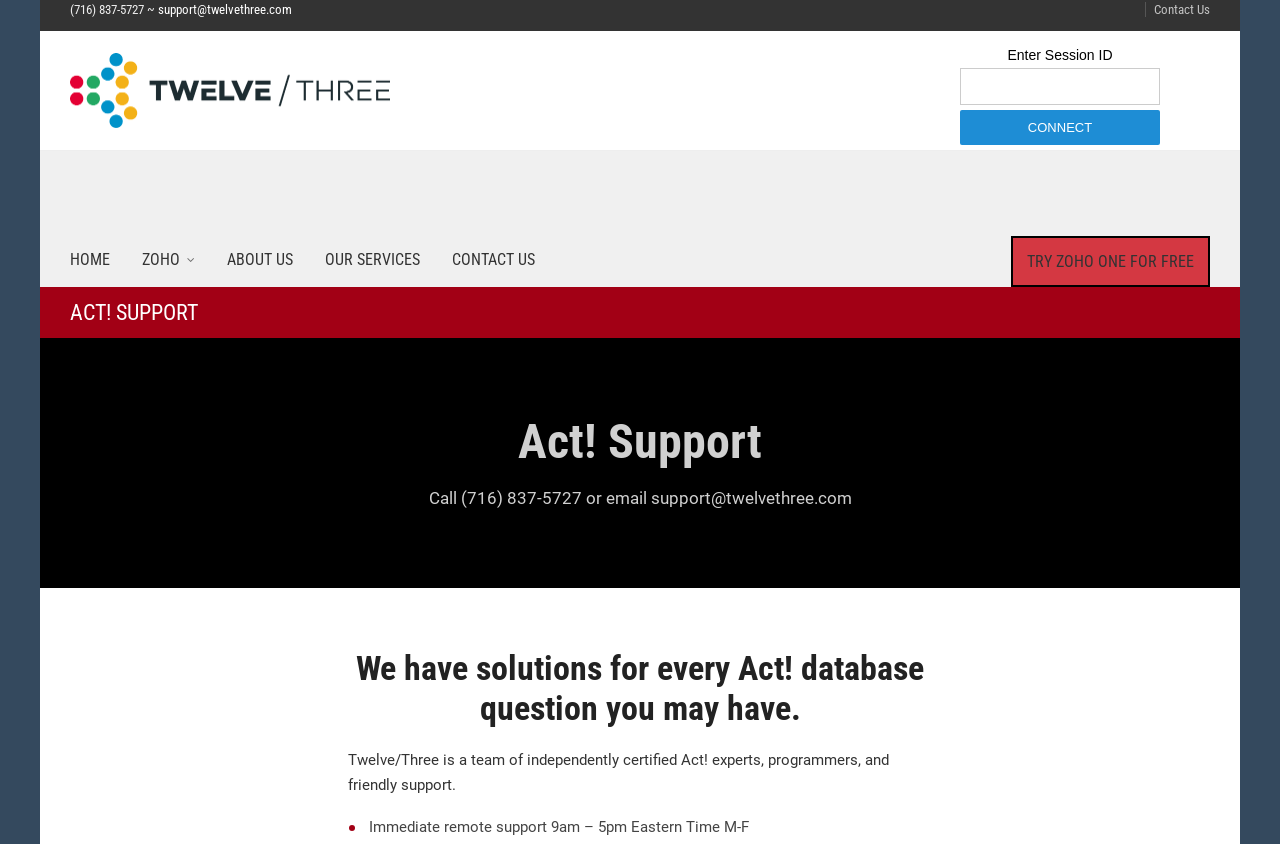Locate the bounding box coordinates of the element you need to click to accomplish the task described by this instruction: "Call the phone number".

[0.055, 0.002, 0.123, 0.02]